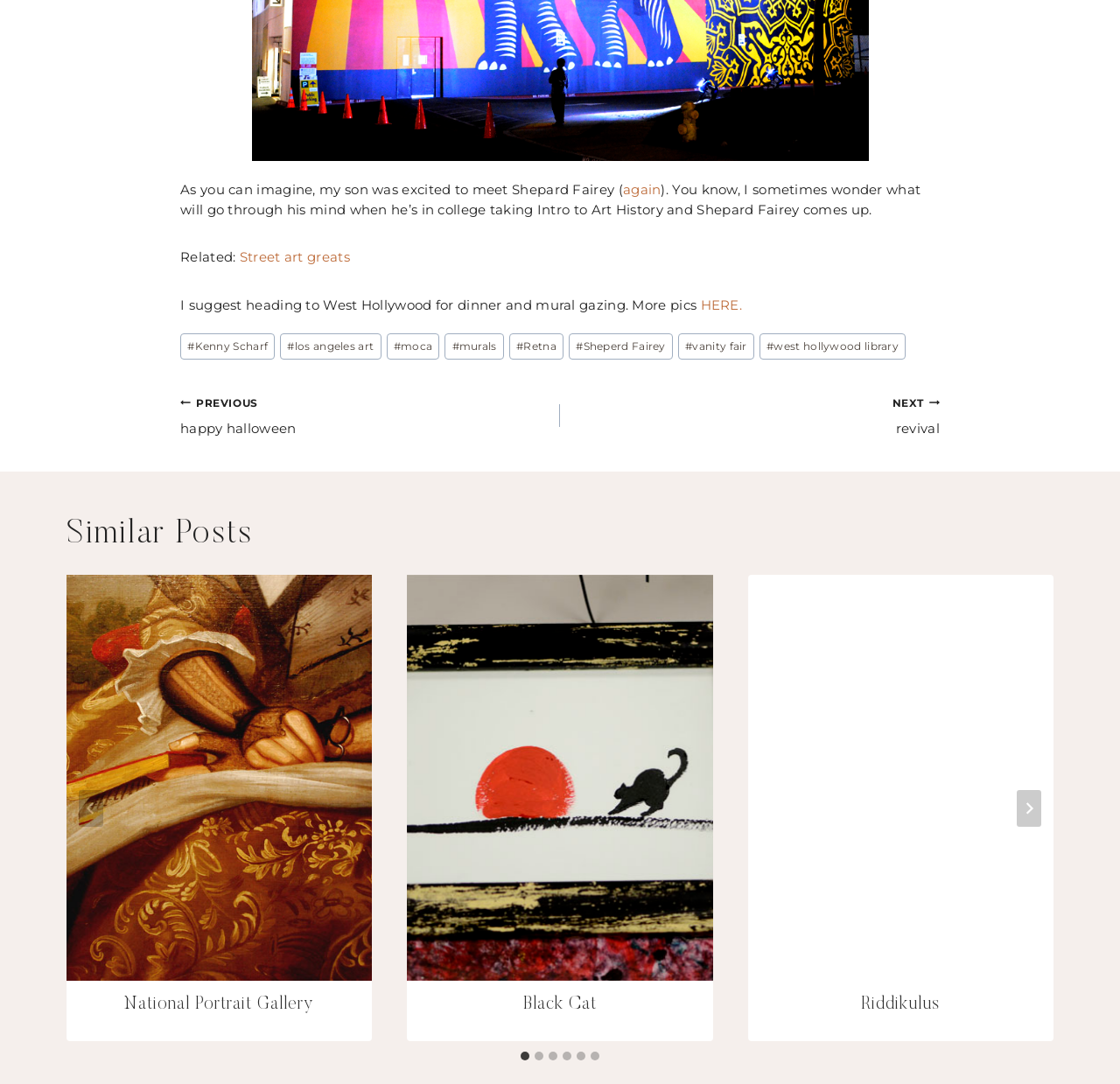Calculate the bounding box coordinates for the UI element based on the following description: "Food". Ensure the coordinates are four float numbers between 0 and 1, i.e., [left, top, right, bottom].

None